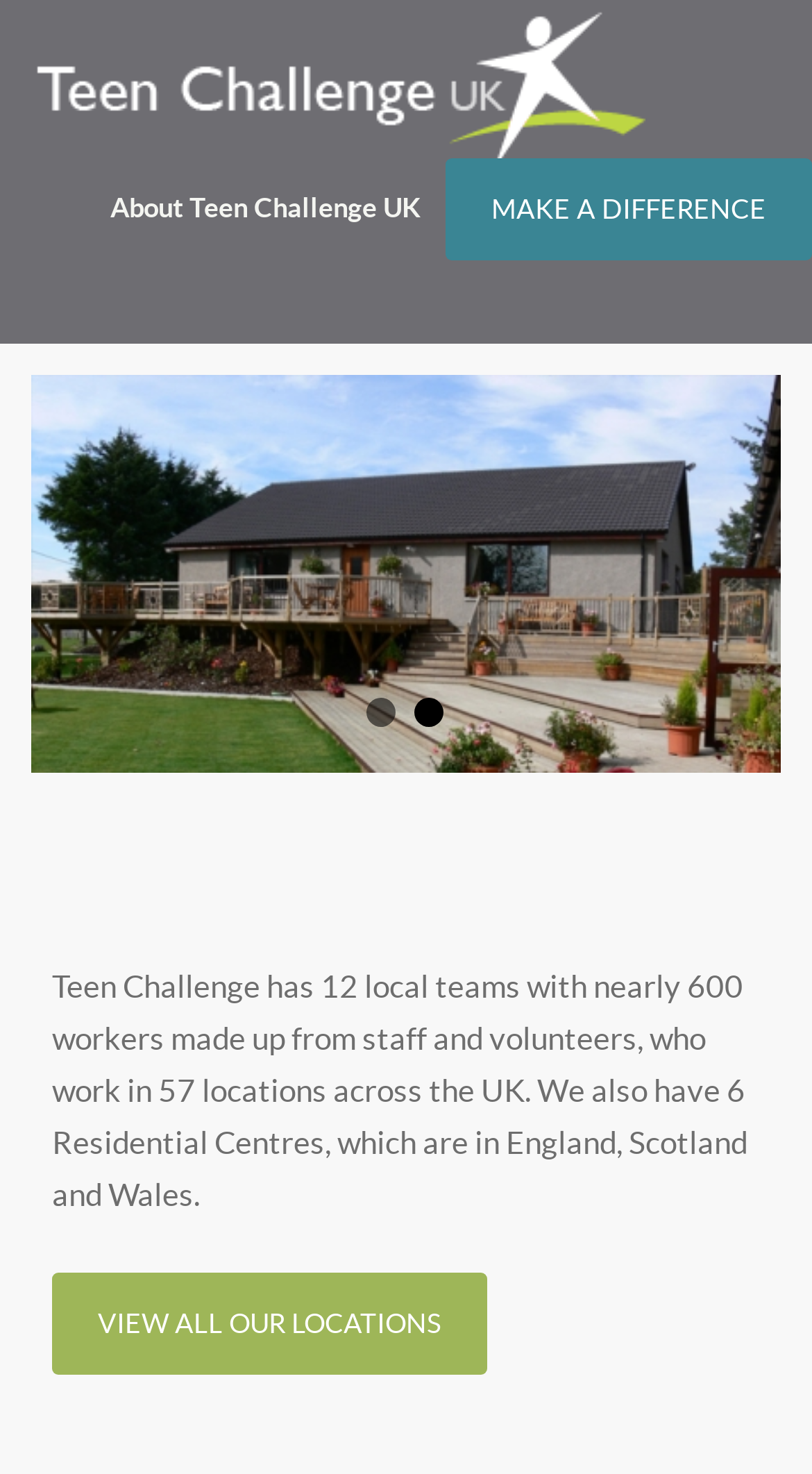How many workers does Teen Challenge UK have?
Please give a detailed and elaborate explanation in response to the question.

I found this information by reading the text on the webpage, which states 'Teen Challenge has 12 local teams with nearly 600 workers made up from staff and volunteers, who work in 57 locations across the UK.'